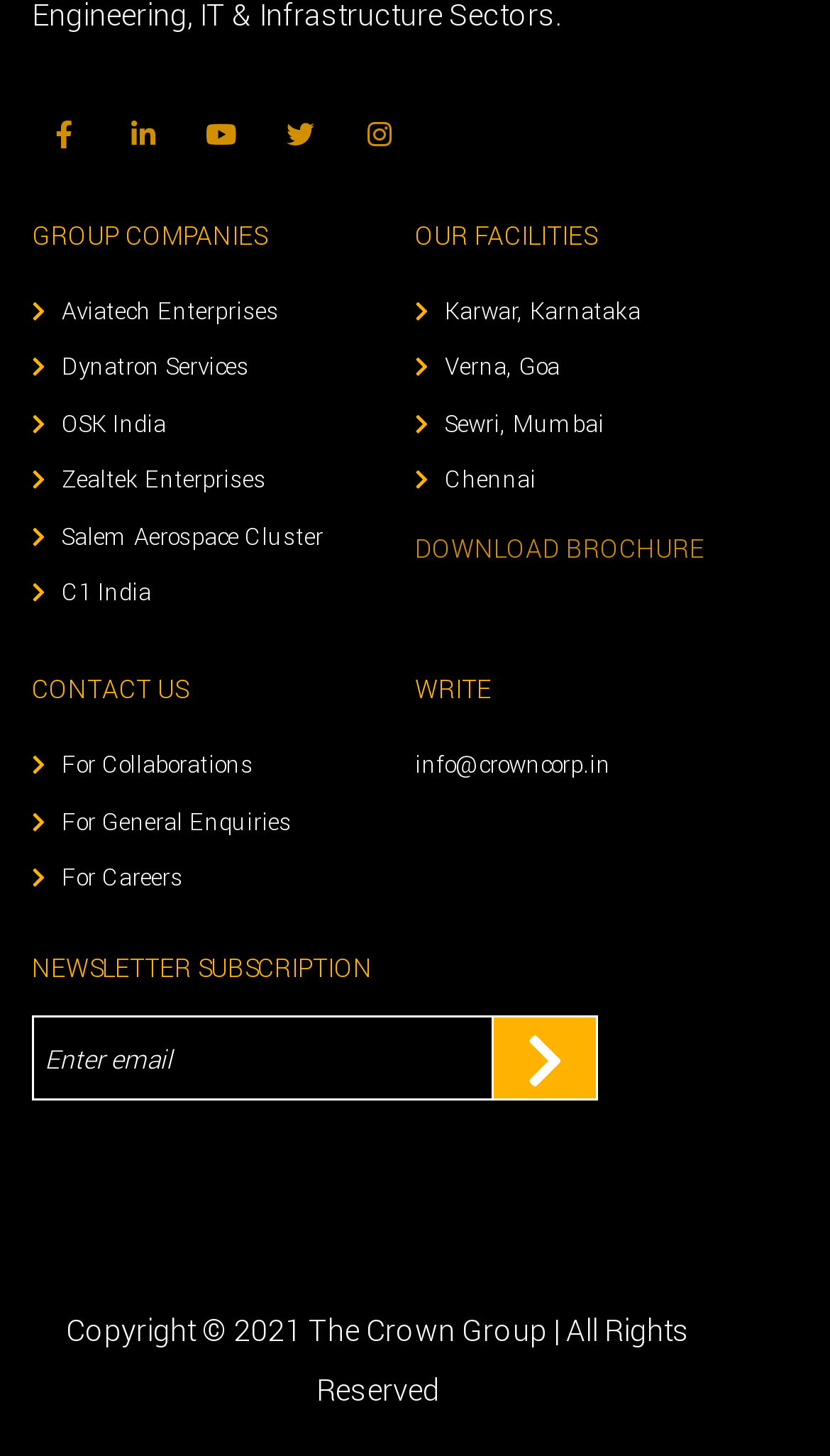Given the element description Chennai, predict the bounding box coordinates for the UI element in the webpage screenshot. The format should be (top-left x, top-left y, bottom-right x, bottom-right y), and the values should be between 0 and 1.

[0.536, 0.318, 0.646, 0.342]